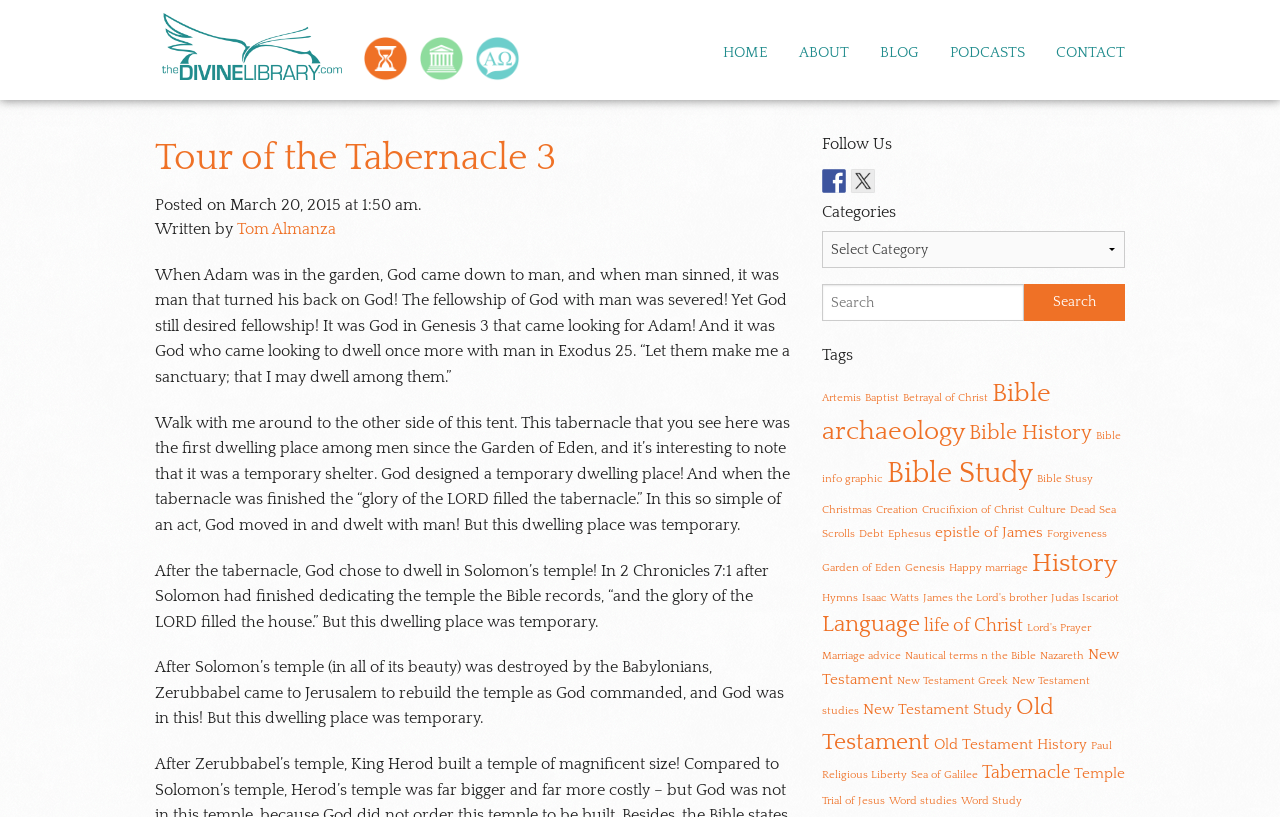Determine the bounding box coordinates for the region that must be clicked to execute the following instruction: "Follow on Facebook".

[0.642, 0.206, 0.661, 0.236]